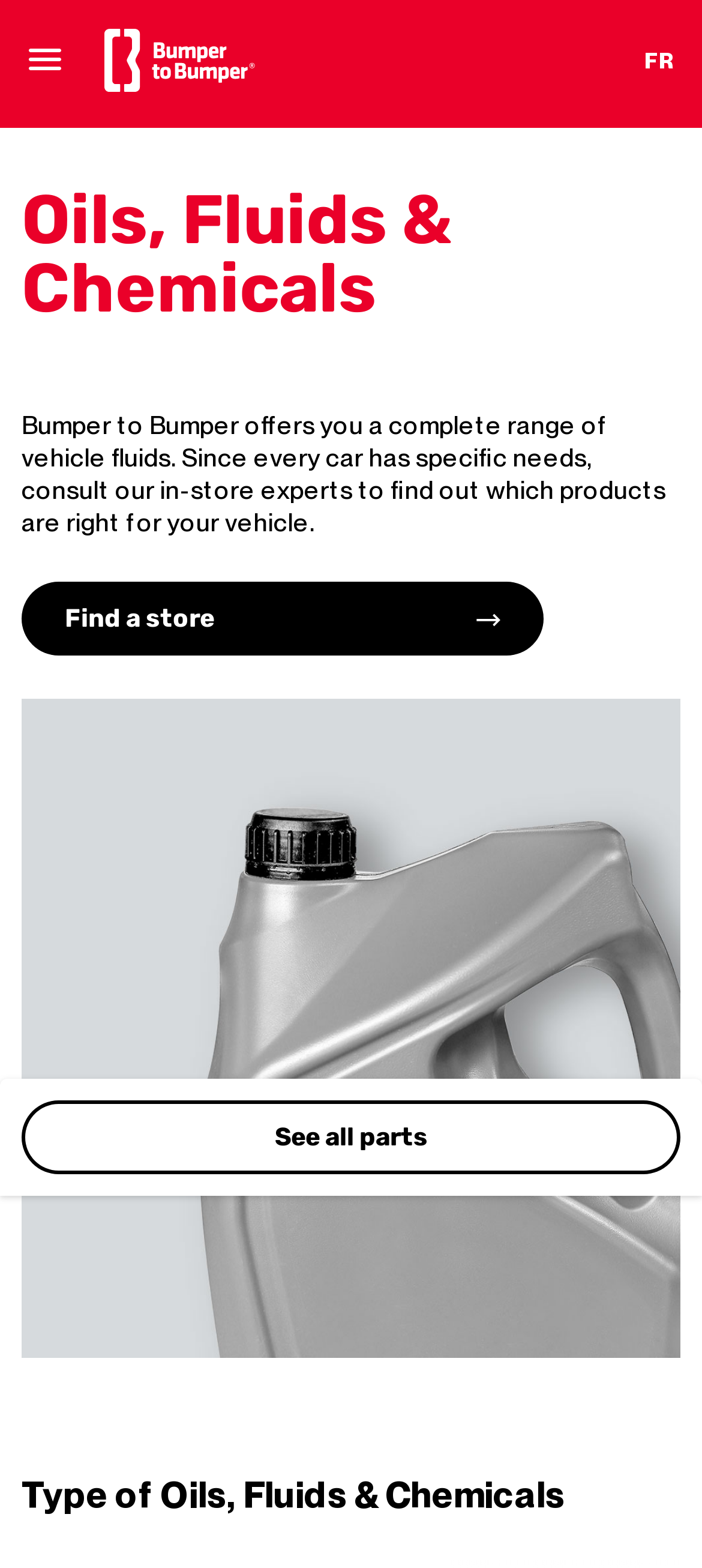Based on the image, provide a detailed response to the question:
What is the purpose of the in-store experts?

According to the StaticText element with a bounding box of [0.031, 0.262, 0.949, 0.342], the in-store experts are there to help customers find out which products are right for their vehicle, since every car has specific needs.